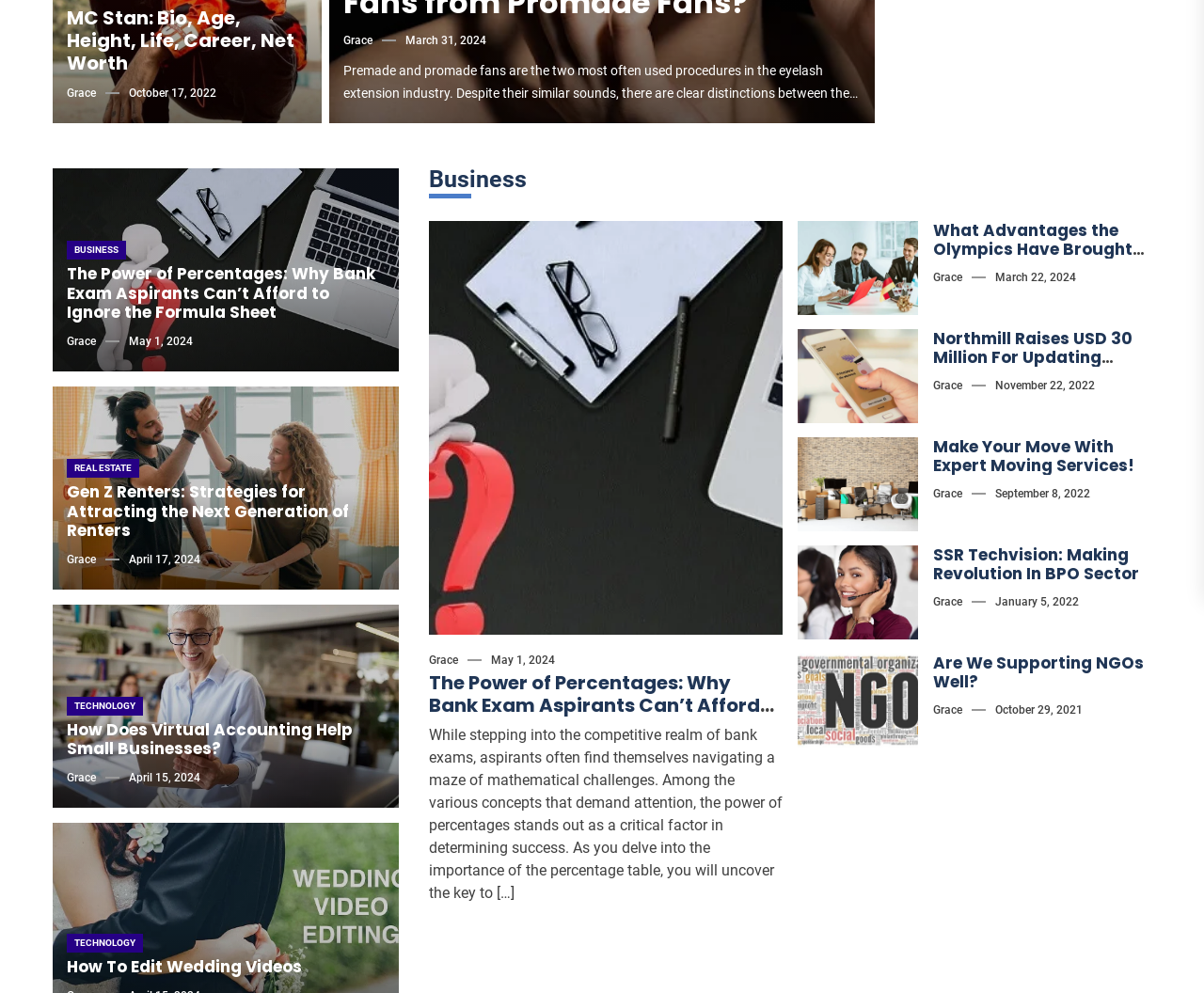Identify the bounding box for the UI element specified in this description: "Grace". The coordinates must be four float numbers between 0 and 1, formatted as [left, top, right, bottom].

[0.055, 0.552, 0.08, 0.574]